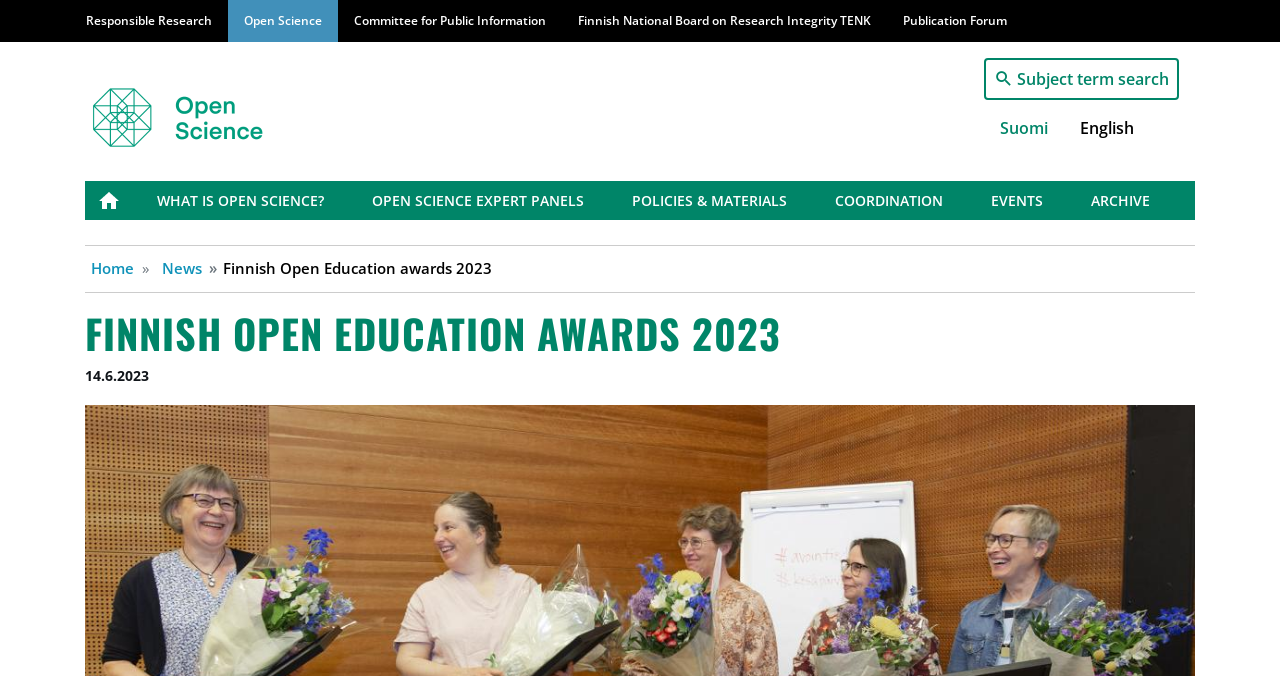Please locate the clickable area by providing the bounding box coordinates to follow this instruction: "Learn about services".

None